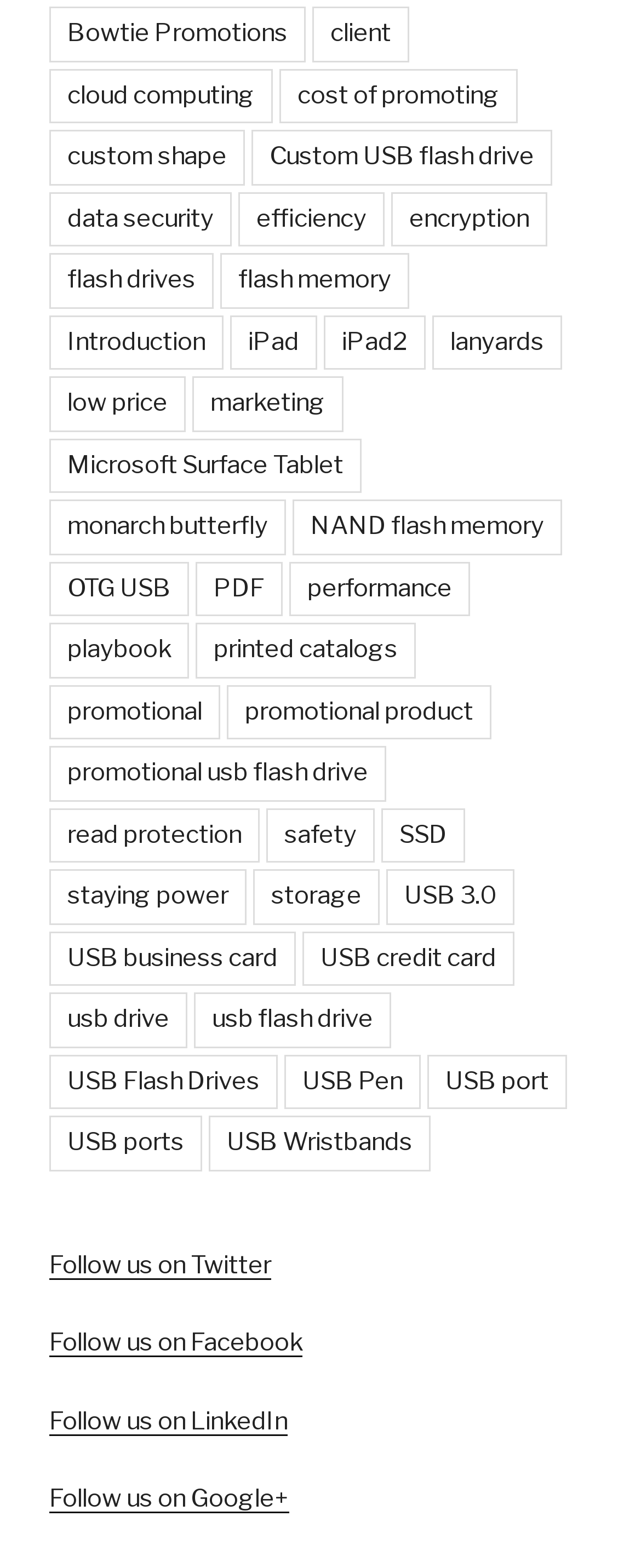Identify the bounding box of the UI element that matches this description: "performance".

[0.451, 0.358, 0.733, 0.393]